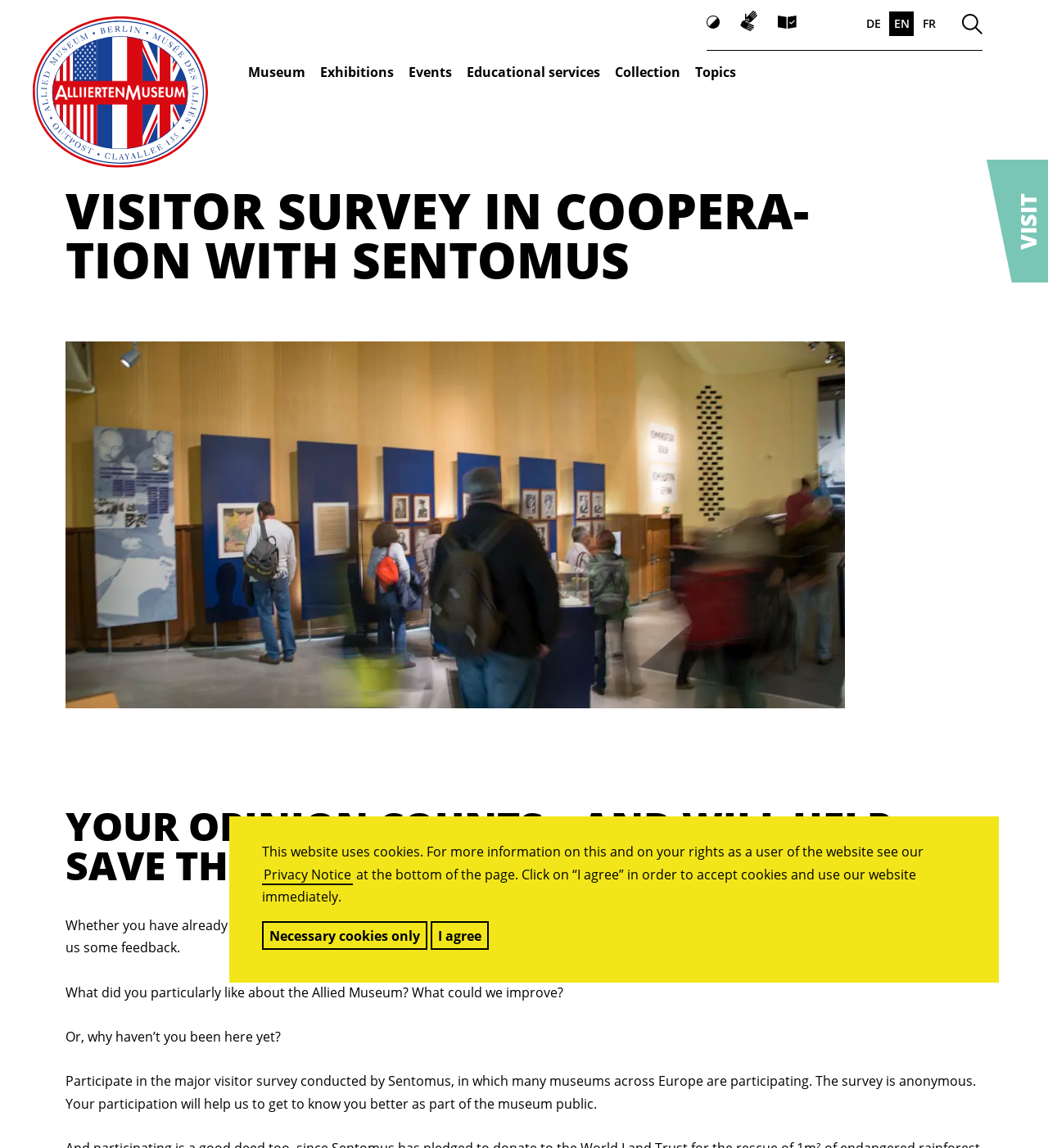Please provide the main heading of the webpage content.

VISI­TOR SUR­VEY IN CO­OP­ER­A­TION WITH SENT­O­MUS